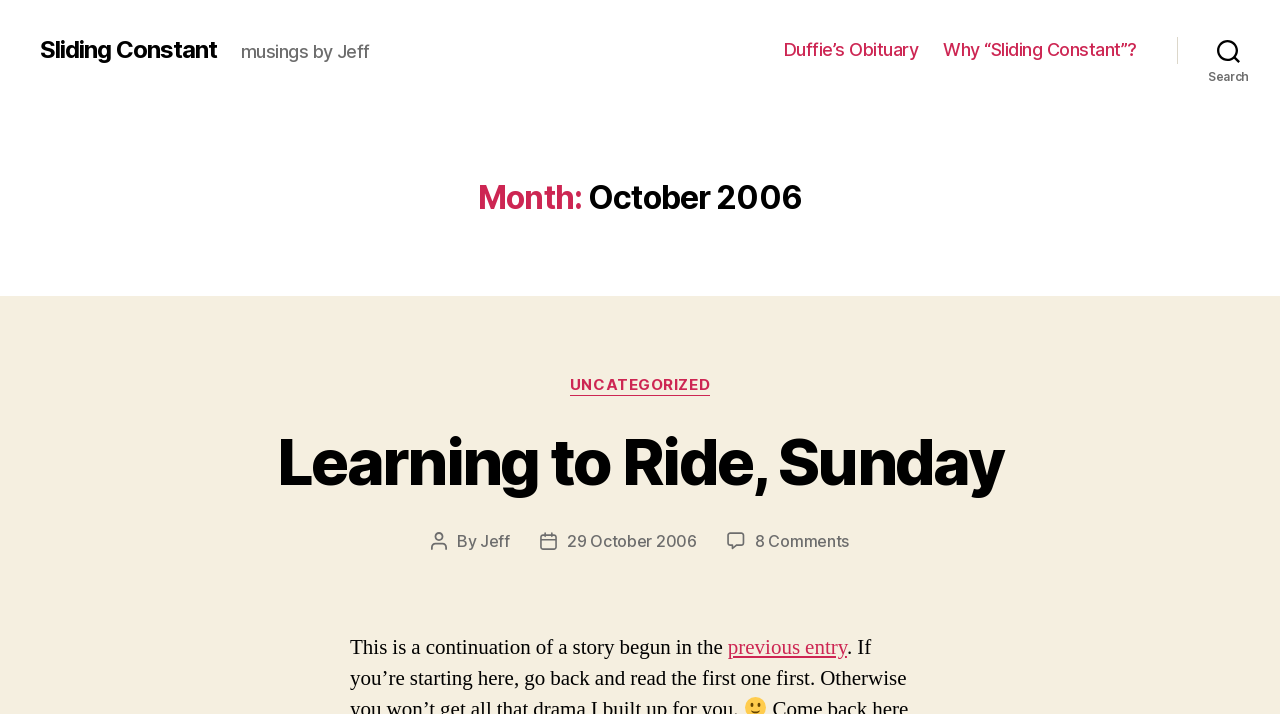What is the category of the post?
Answer the question in a detailed and comprehensive manner.

The category of the post is mentioned in the 'Categories' section, where it says 'UNCATEGORIZED'.